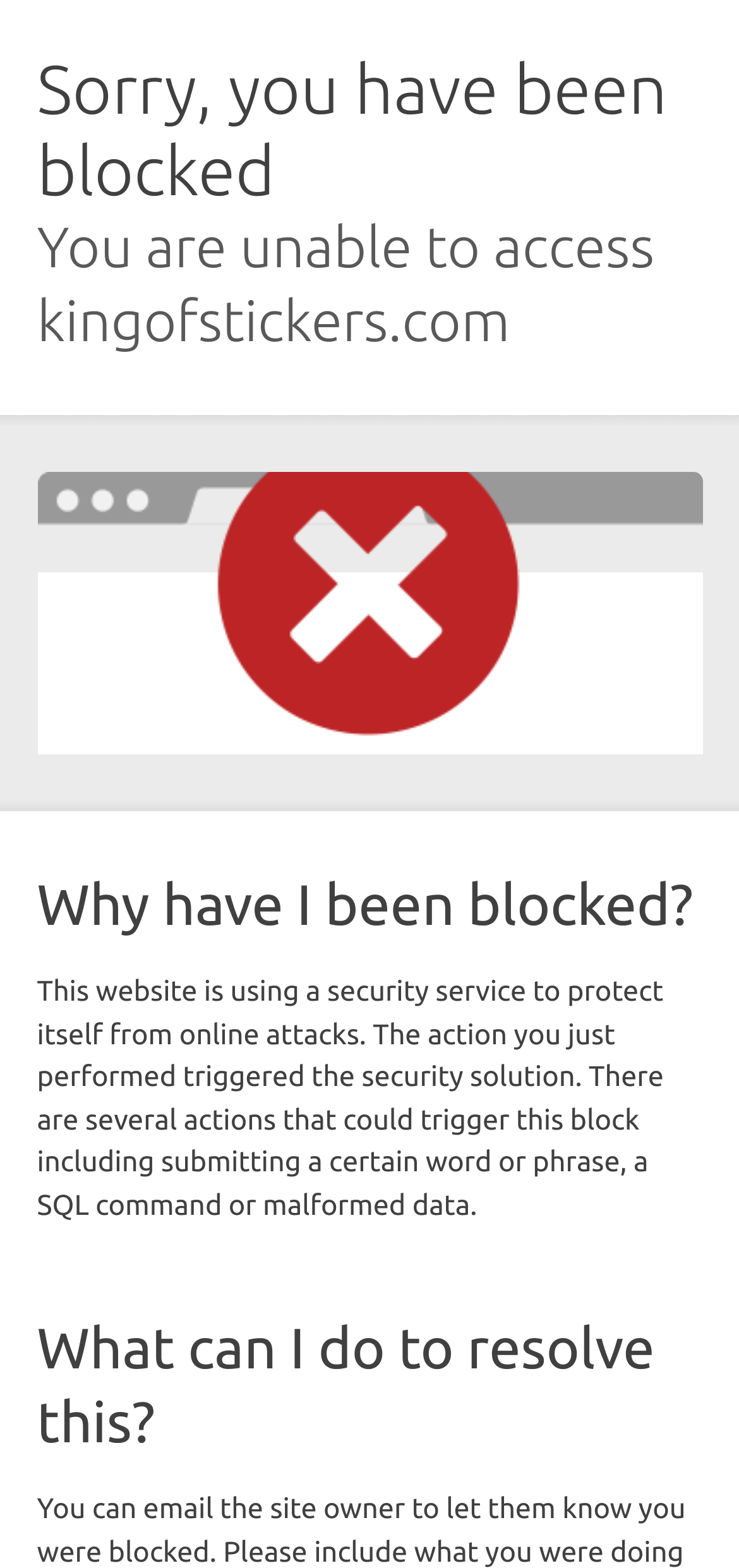Determine the webpage's heading and output its text content.

Sorry, you have been blocked